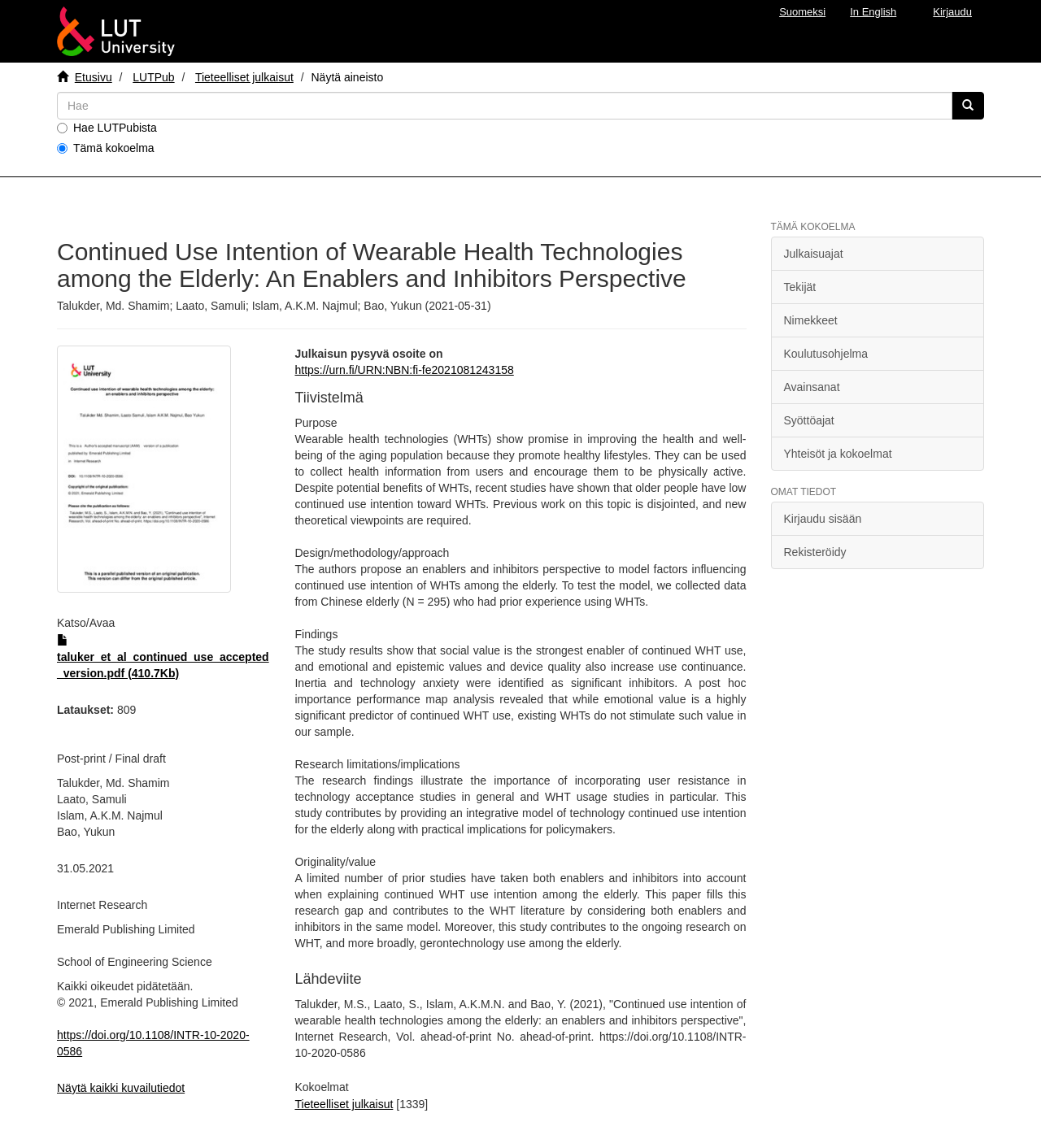Determine the bounding box coordinates of the clickable area required to perform the following instruction: "Download the PDF file". The coordinates should be represented as four float numbers between 0 and 1: [left, top, right, bottom].

[0.055, 0.552, 0.258, 0.592]